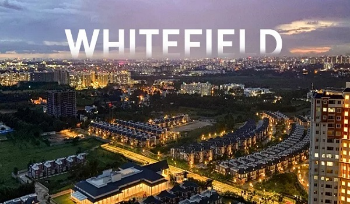Please provide a brief answer to the question using only one word or phrase: 
What is the atmosphere of Whitefield during sunset?

Vibrant